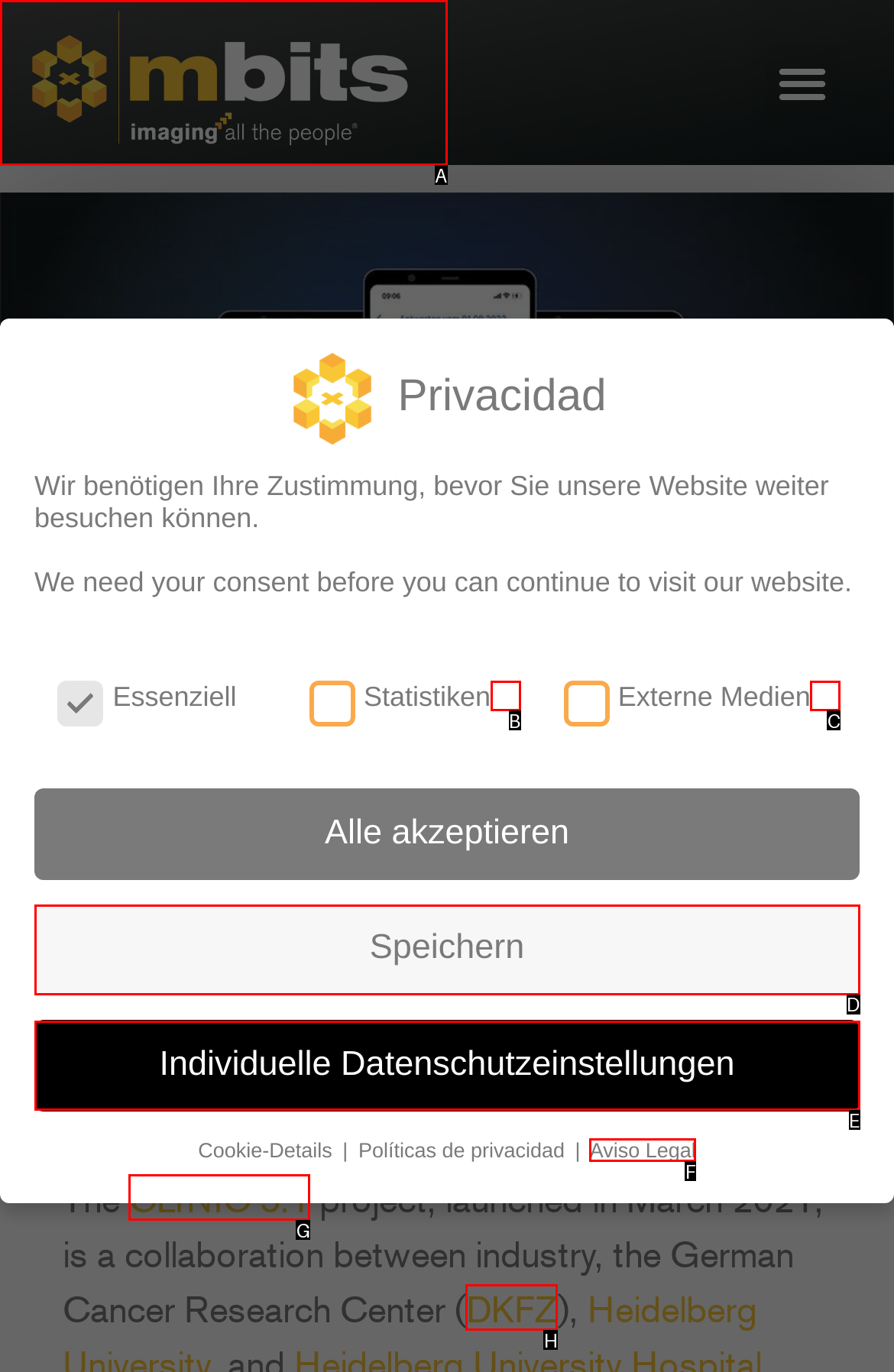Choose the UI element that best aligns with the description: alt="logo de mbits"
Respond with the letter of the chosen option directly.

A